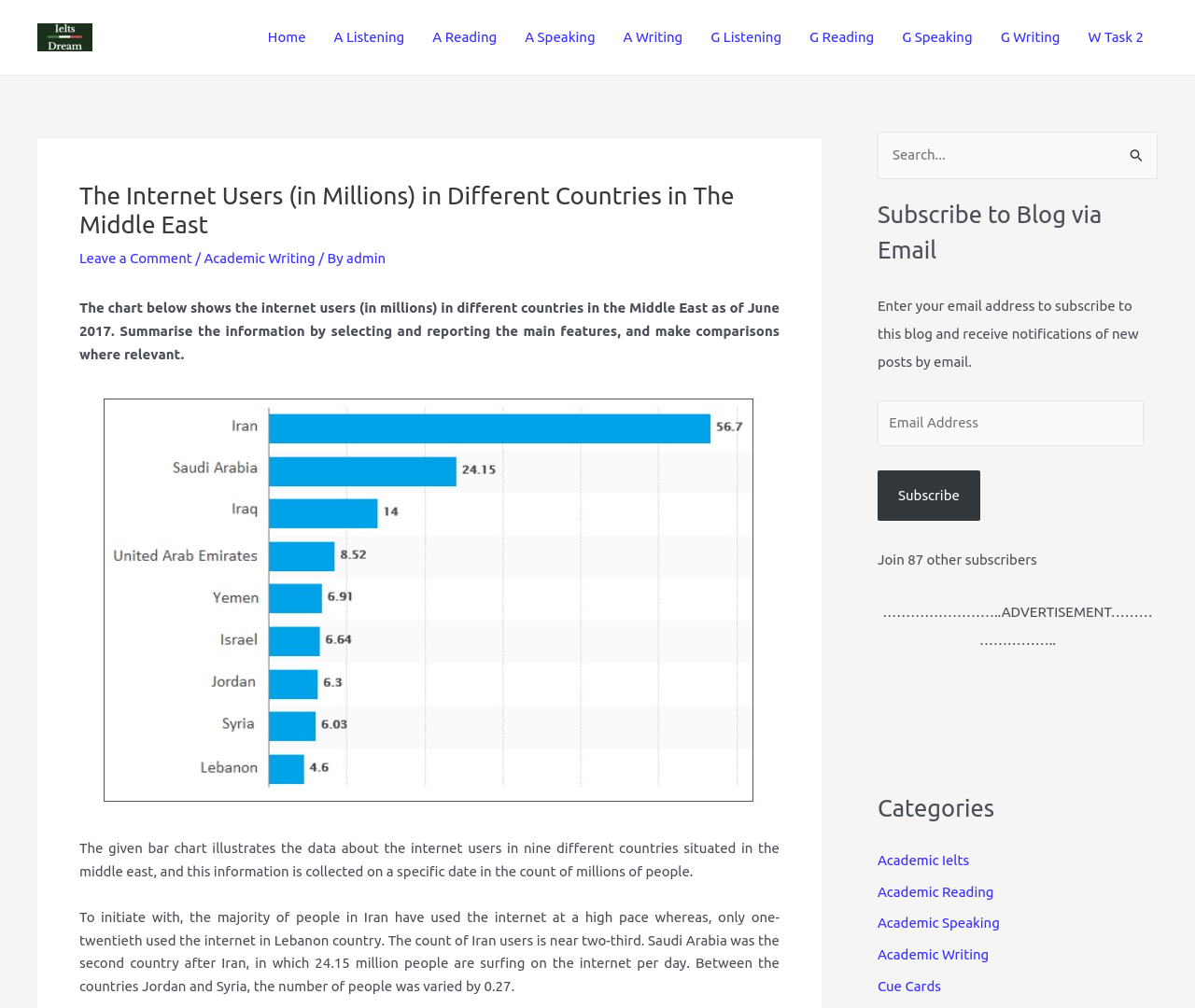What is the purpose of the search box?
Use the image to answer the question with a single word or phrase.

Search the blog